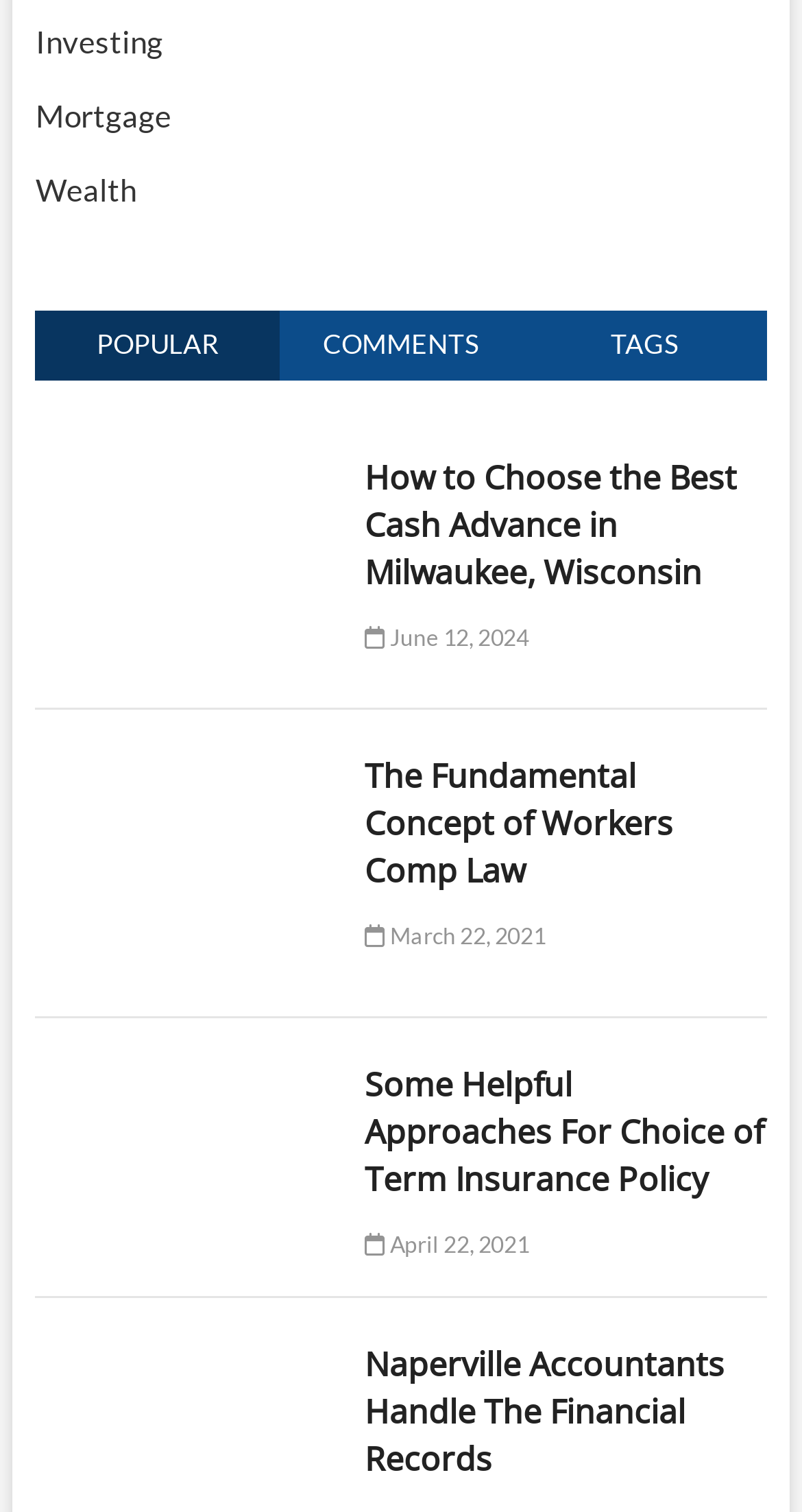Locate the bounding box coordinates of the area that needs to be clicked to fulfill the following instruction: "Check the date of Some Helpful Approaches For Choice of Term Insurance Policy". The coordinates should be in the format of four float numbers between 0 and 1, namely [left, top, right, bottom].

[0.454, 0.814, 0.66, 0.832]